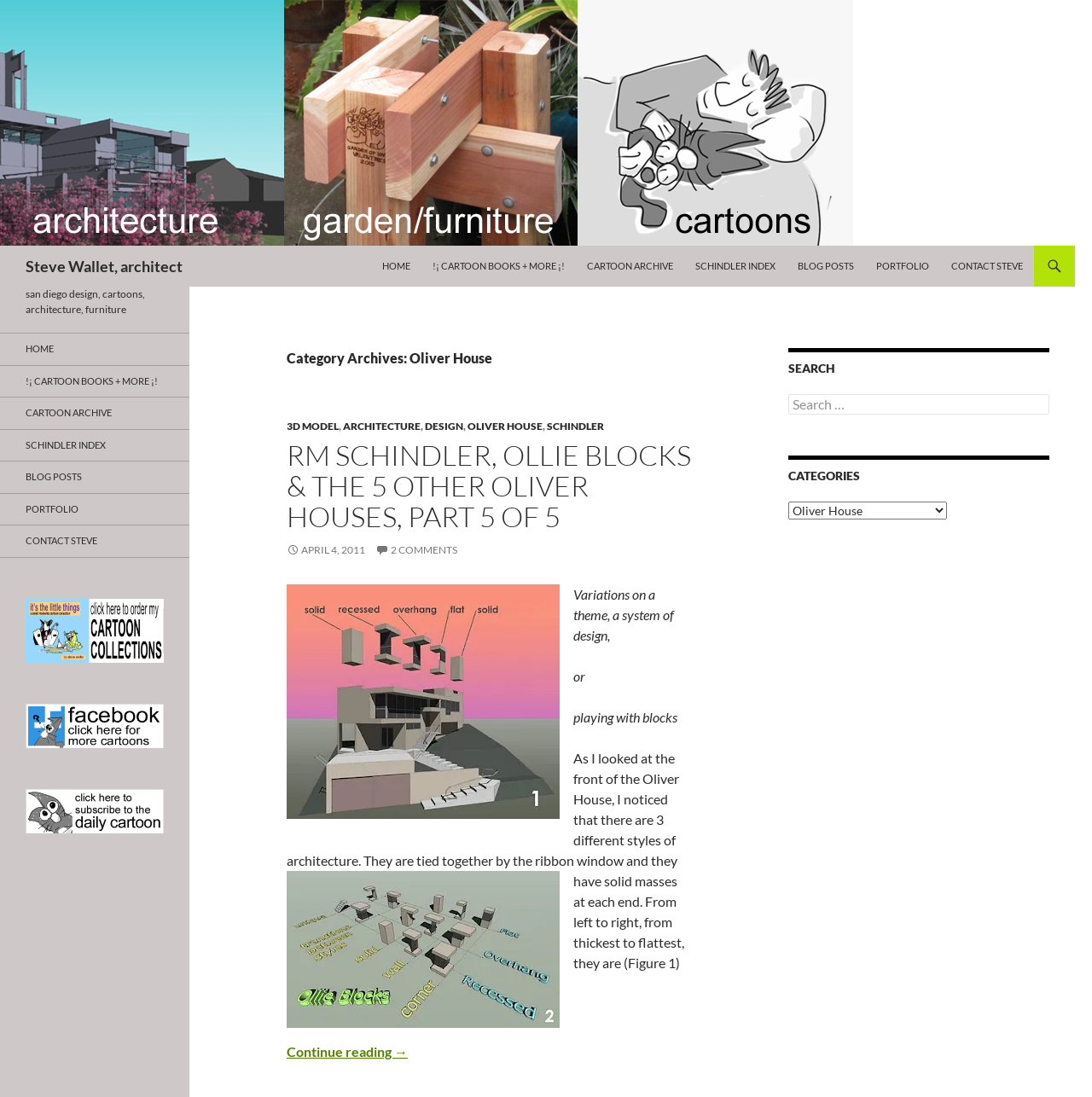How many comments does the current post have?
Answer the question with a thorough and detailed explanation.

The number of comments can be found in the link ' 2 COMMENTS' which is located below the post title. This indicates that the current post has 2 comments.